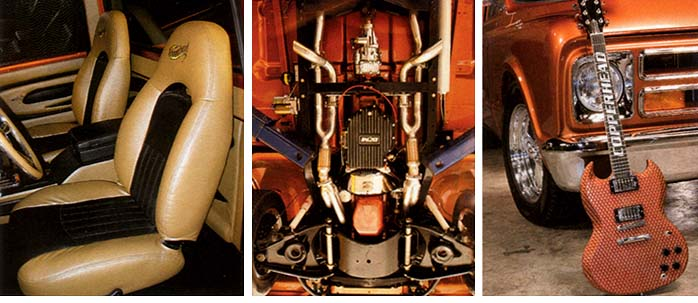Provide a thorough description of what you see in the image.

This image showcases three distinct aspects of a custom-built truck, highlighting the meticulous craftsmanship and unique style involved in its creation. 

On the left, the focus is on the truck's interior, featuring plush, contoured seats designed for comfort and aesthetics. The rich tan leather, complemented by dark accents, exemplifies a modern yet classic look that enhances the overall driving experience.

The center portion reveals the truck's performance-oriented undercarriage. The sophisticated engineering is evident with the visible suspension system, designed to unify performance with vintage charm. Upgraded components hint at enhancements made for both street and racing applications, showcasing the blend of old-school style with modern capabilities.

On the right, a striking guitar positioned in front of the truck further emphasizes the custom vibe of the vehicle. The guitar, with its signature design, reflects the owner's passion for creativity, harmonizing with the beautifully designed truck that stands as a testament to personal expression and automotive passion. 

Together, these elements paint a picture of a carefully curated build, merging comfort, performance, and individual flair in the automotive world.